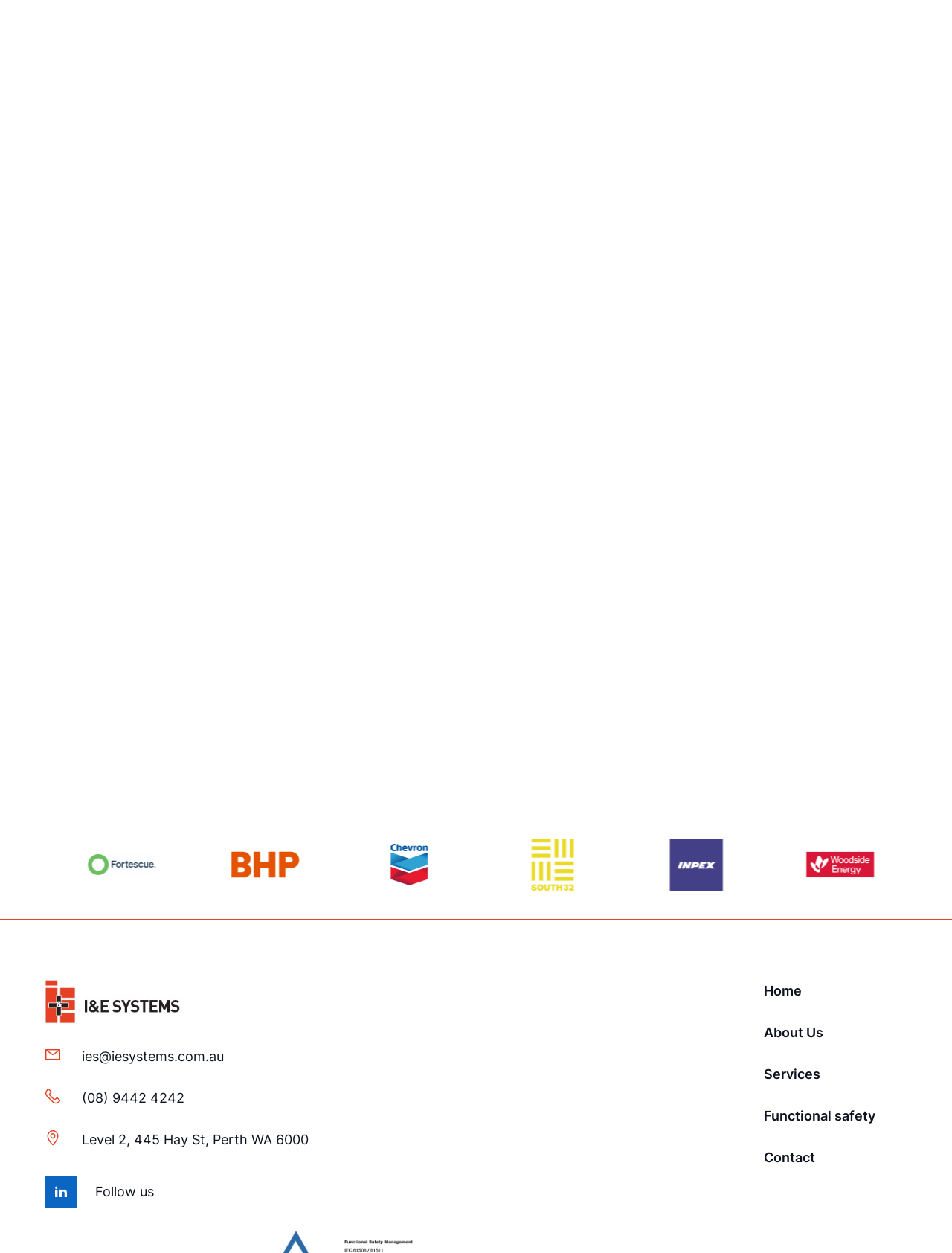Identify the bounding box coordinates of the specific part of the webpage to click to complete this instruction: "Click on the 'FUNCTIONAL SAFETY FOR LEADERS AND MANAGERS' link".

[0.043, 0.219, 0.495, 0.596]